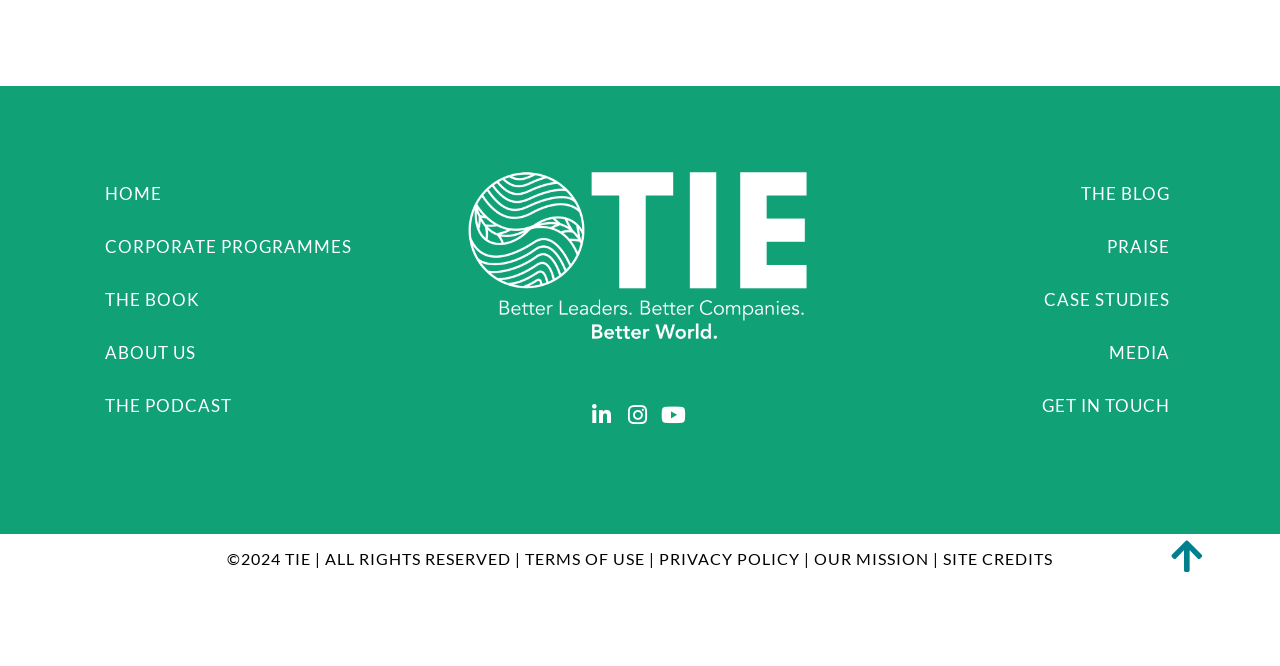Find and specify the bounding box coordinates that correspond to the clickable region for the instruction: "go to home page".

[0.066, 0.256, 0.316, 0.325]